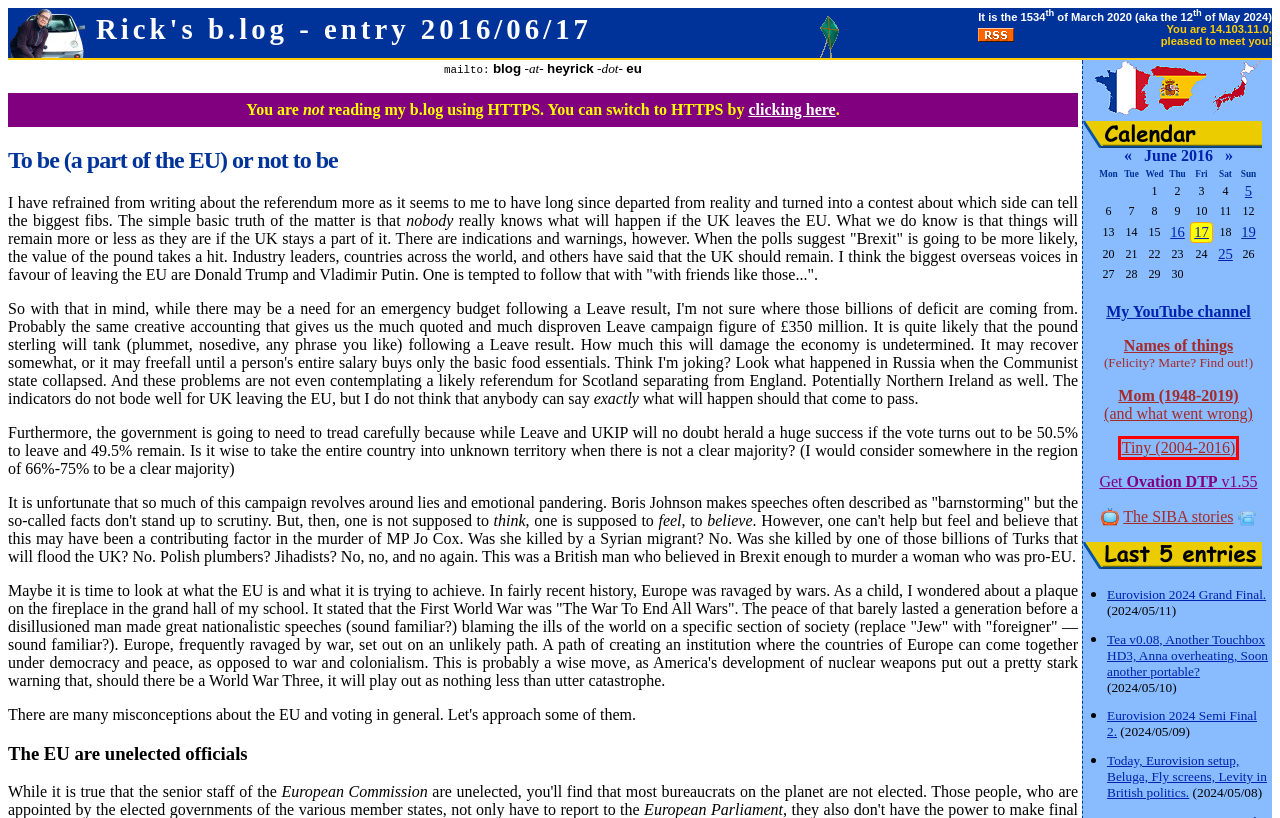You are given a webpage screenshot where a red bounding box highlights an element. Determine the most fitting webpage description for the new page that loads after clicking the element within the red bounding box. Here are the candidates:
A. Rick's b.log - Names of things
B. Rick's b.log - entry 2015/10/27
C. Rick's b.log - The SIBA stories
D. Rick's b.log - entry 2016/07/23
E. Rick's b.log - entry 2019/09/28
F. Rick's b.log - entry 2019/09/29
G. Rick's b.log - entry 2013/04/29
H. Rick's b.log - entry 2016/05/17

H